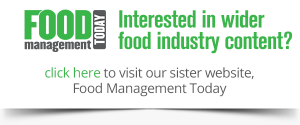Provide a thorough and detailed response to the question by examining the image: 
What type of audience is the design aimed at?

The overall design of the image is eye-catching, suggesting that it is intended to engage both professionals and enthusiasts in the food industry, making it appealing to a broad range of audiences.